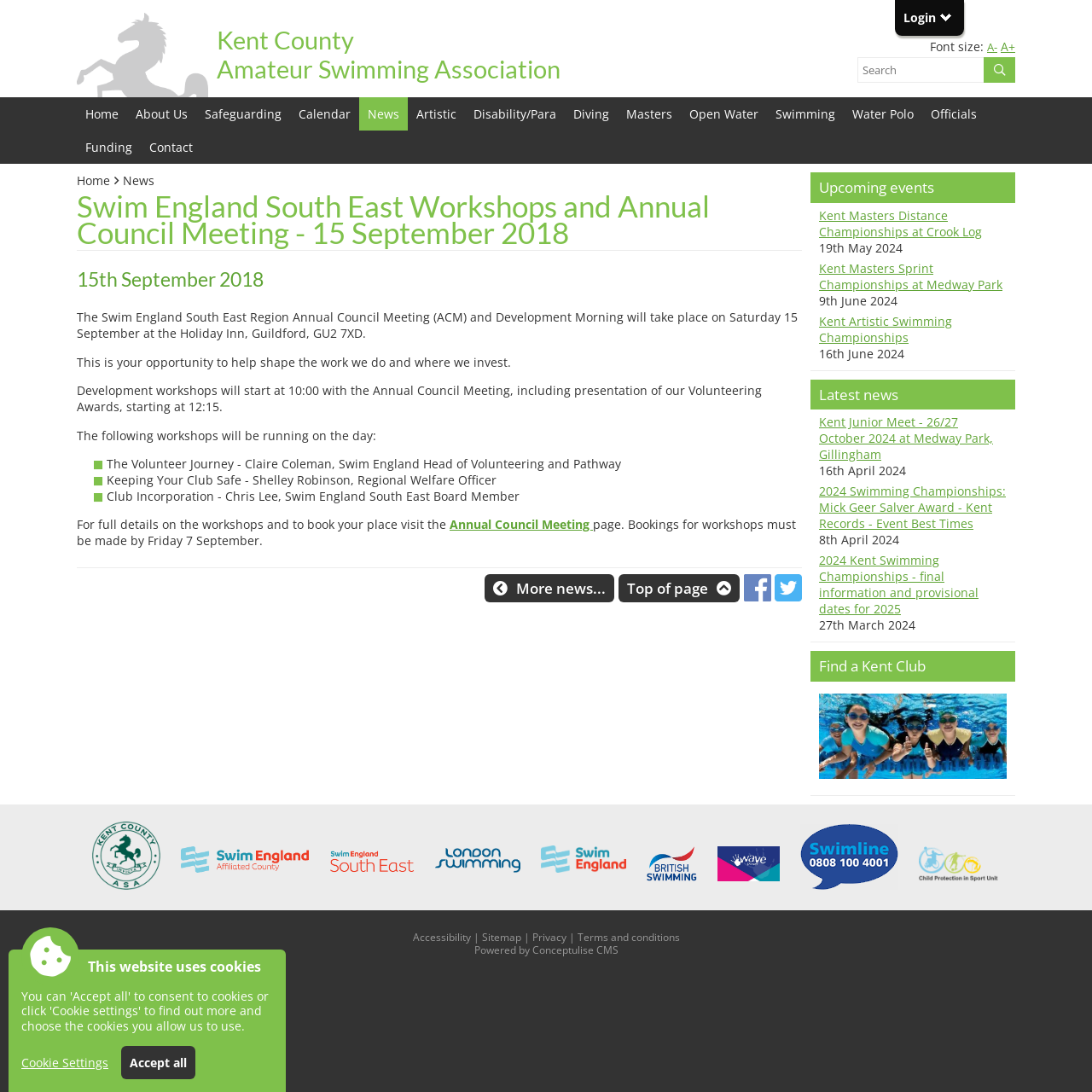How many social media links are present on the webpage?
Please answer using one word or phrase, based on the screenshot.

Three